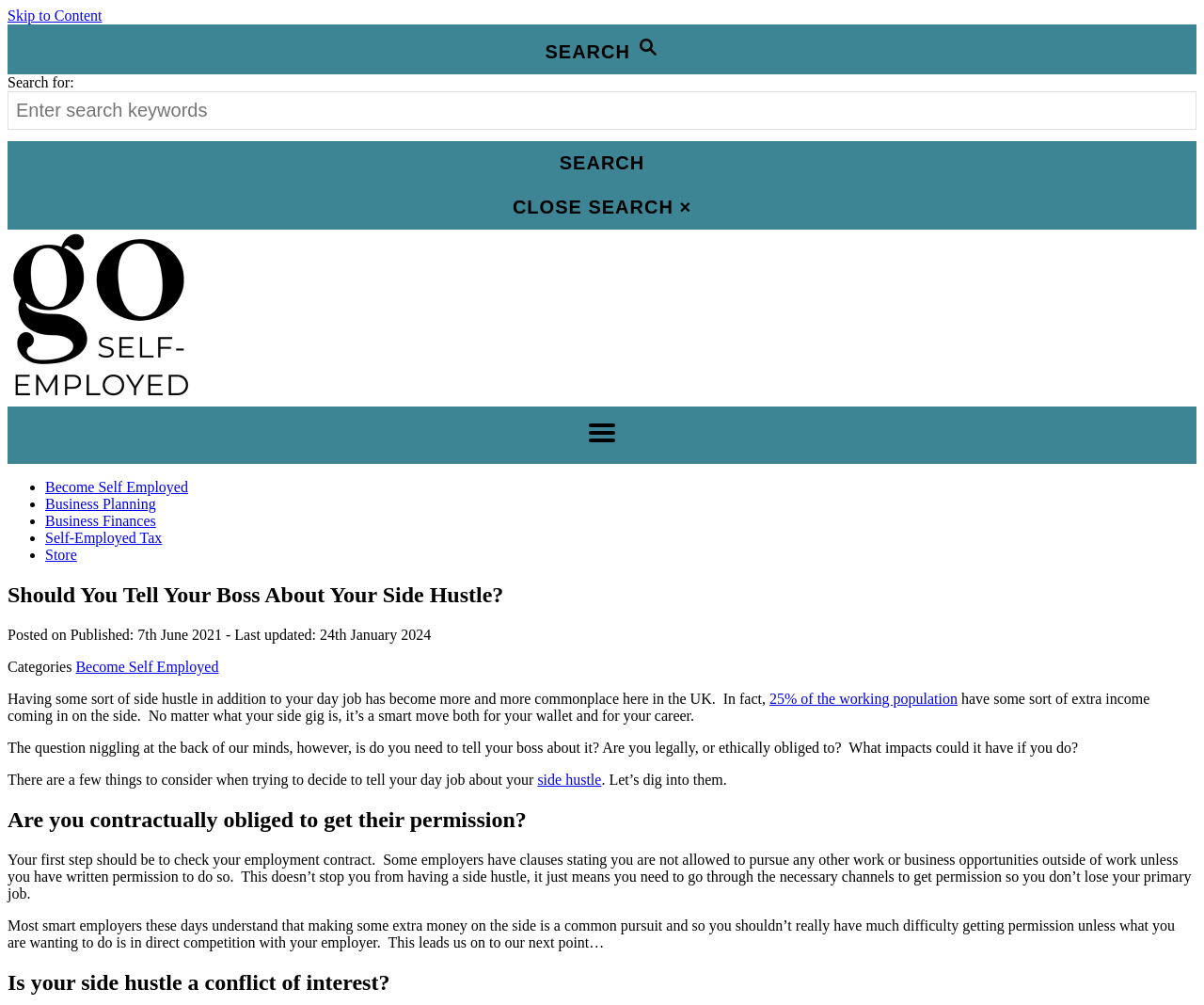Deliver a detailed narrative of the webpage's visual and textual elements.

The webpage is about the topic of whether one should tell their boss about their side hustle. At the top, there is a search bar with a magnifying glass icon, allowing users to search for specific content. Below the search bar, there is a link to the website's homepage, "goselfemployed.co", accompanied by the website's logo. 

On the left side of the page, there is a menu button with a hamburger icon, which likely expands to show a list of menu items. Below the menu button, there is a list of links to different categories, including "Become Self Employed", "Business Planning", "Business Finances", "Self-Employed Tax", and "Store".

The main content of the page is an article with the title "Should You Tell Your Boss About Your Side Hustle?" in a large font. The article is divided into sections, each with its own heading. The first section discusses the prevalence of side hustles in the UK and the benefits of having one. The second section raises the question of whether one is legally or ethically obliged to tell their boss about their side hustle.

The article then delves into the considerations one should take when deciding whether to tell their boss about their side hustle. There are two main sections, one discussing contractual obligations and the other discussing conflicts of interest. The article provides guidance on how to navigate these issues, including checking one's employment contract and considering whether the side hustle is in direct competition with one's employer.